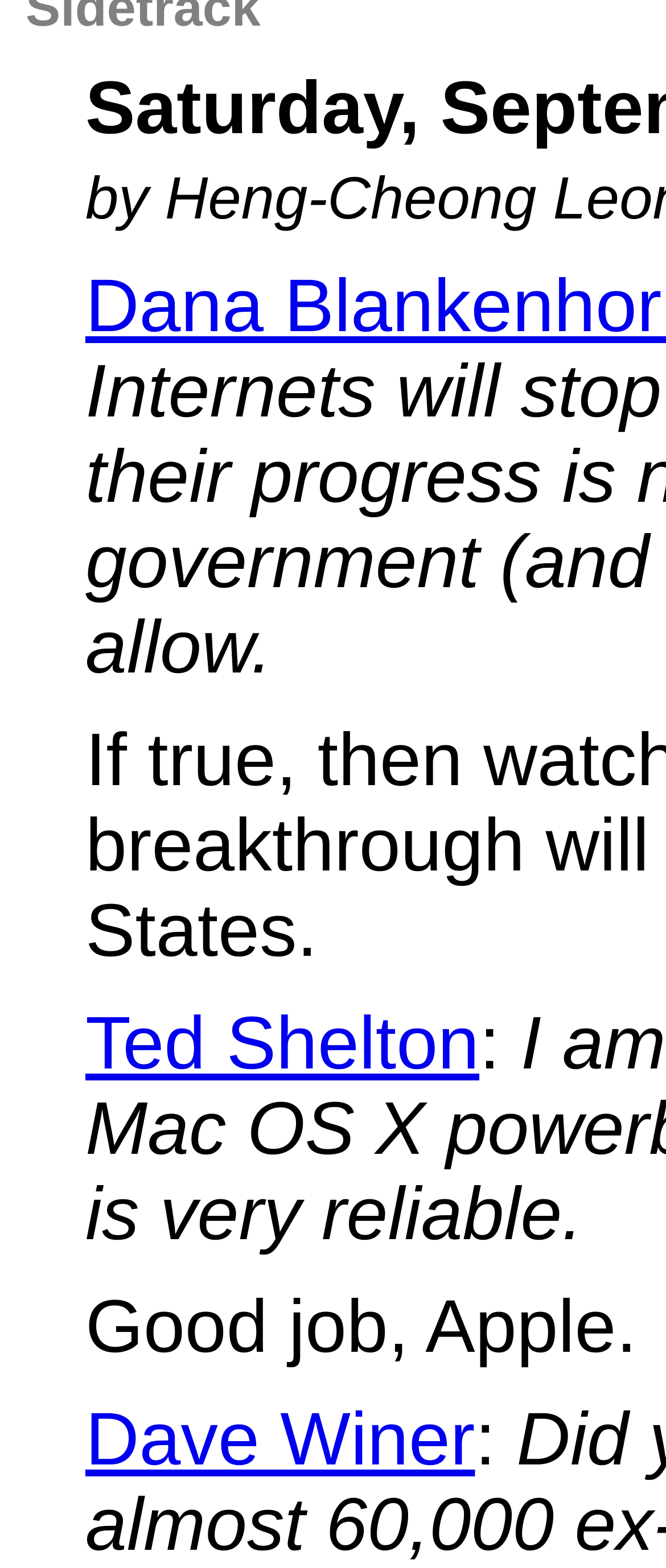Identify the bounding box for the UI element specified in this description: "Ted Shelton". The coordinates must be four float numbers between 0 and 1, formatted as [left, top, right, bottom].

[0.128, 0.639, 0.72, 0.692]